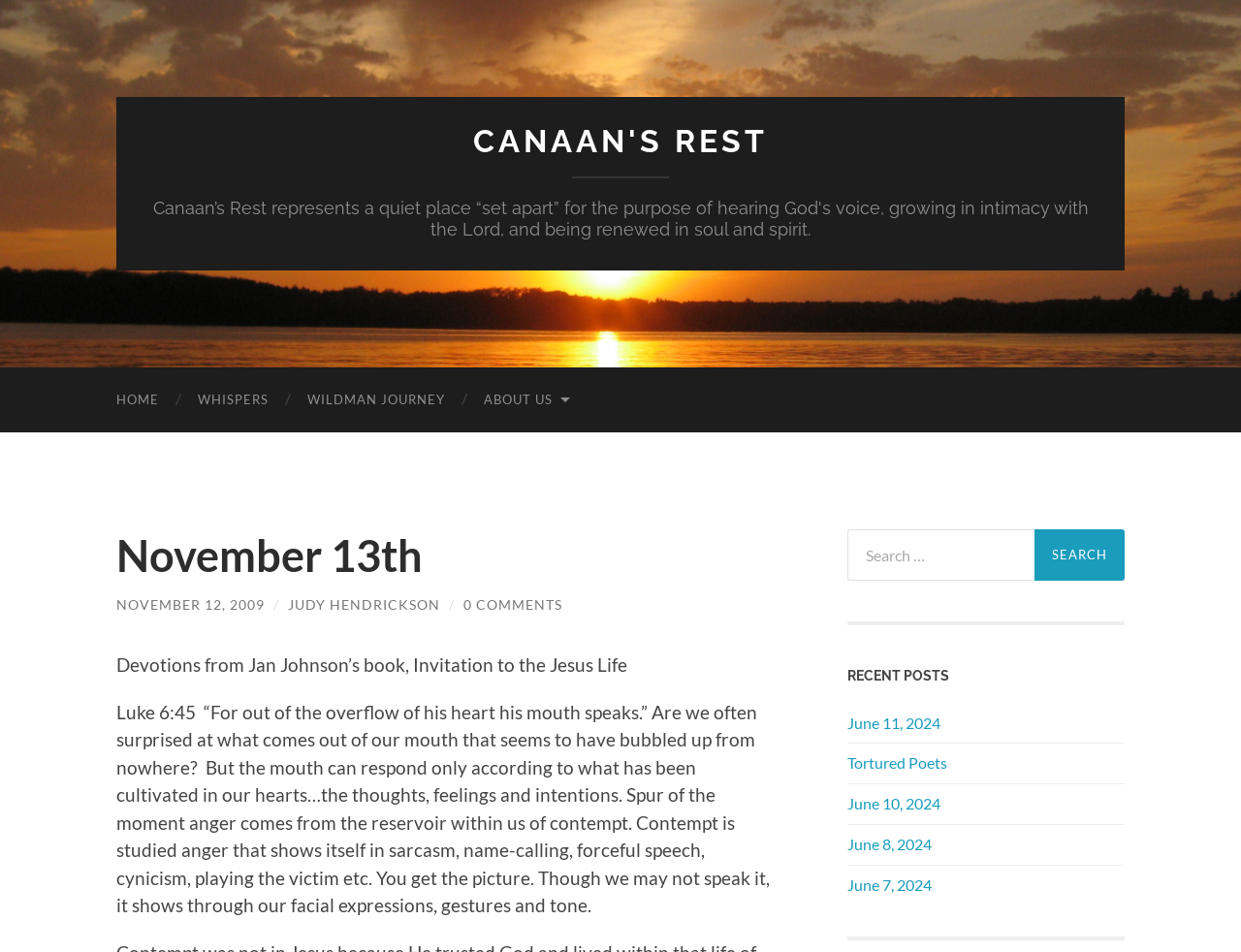Summarize the webpage comprehensively, mentioning all visible components.

This webpage is titled "November 13th – Canaan's Rest" and appears to be a blog or devotional website. At the top, there is a navigation menu with five links: "CANAAN'S REST", "HOME", "WHISPERS", "WILDMAN JOURNEY", and "ABOUT US". 

Below the navigation menu, there is a heading that reads "November 13th". Underneath this heading, there are four links: "NOVEMBER 12, 2009", "JUDY HENDRICKSON", and "0 COMMENTS", which are likely related to a specific blog post or article. 

To the right of these links, there is a search bar with a button labeled "Search". Above the search bar, there is a heading that reads "RECENT POSTS", followed by five links to recent posts, dated from June 7, 2024, to June 11, 2024.

The main content of the webpage is a devotional passage, which discusses the idea that our words and actions are a reflection of what is in our hearts. The passage quotes Luke 6:45 and explores the concept of contempt and how it can manifest in our speech and behavior.